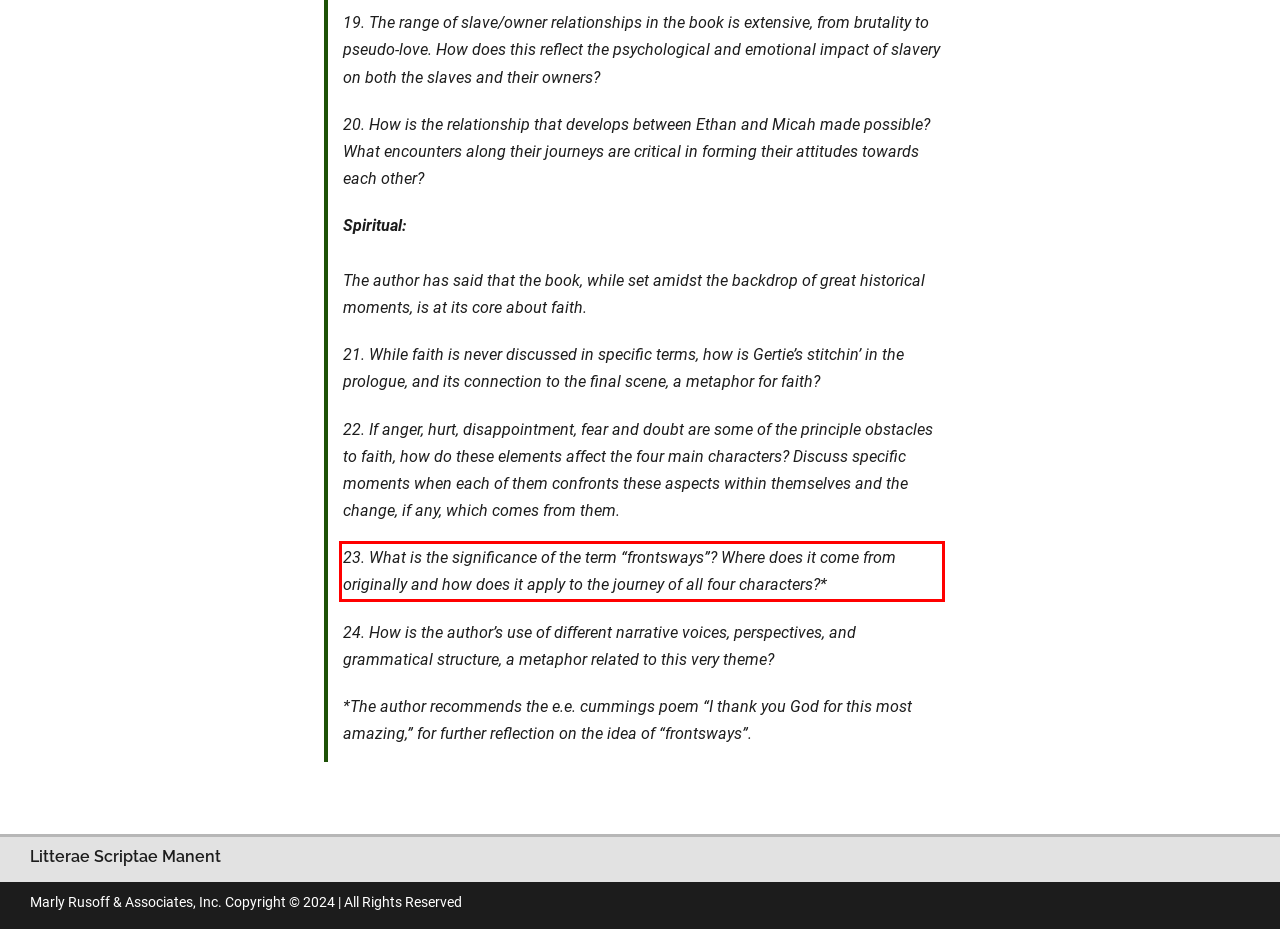Please analyze the screenshot of a webpage and extract the text content within the red bounding box using OCR.

23. What is the significance of the term “frontsways”? Where does it come from originally and how does it apply to the journey of all four characters?*